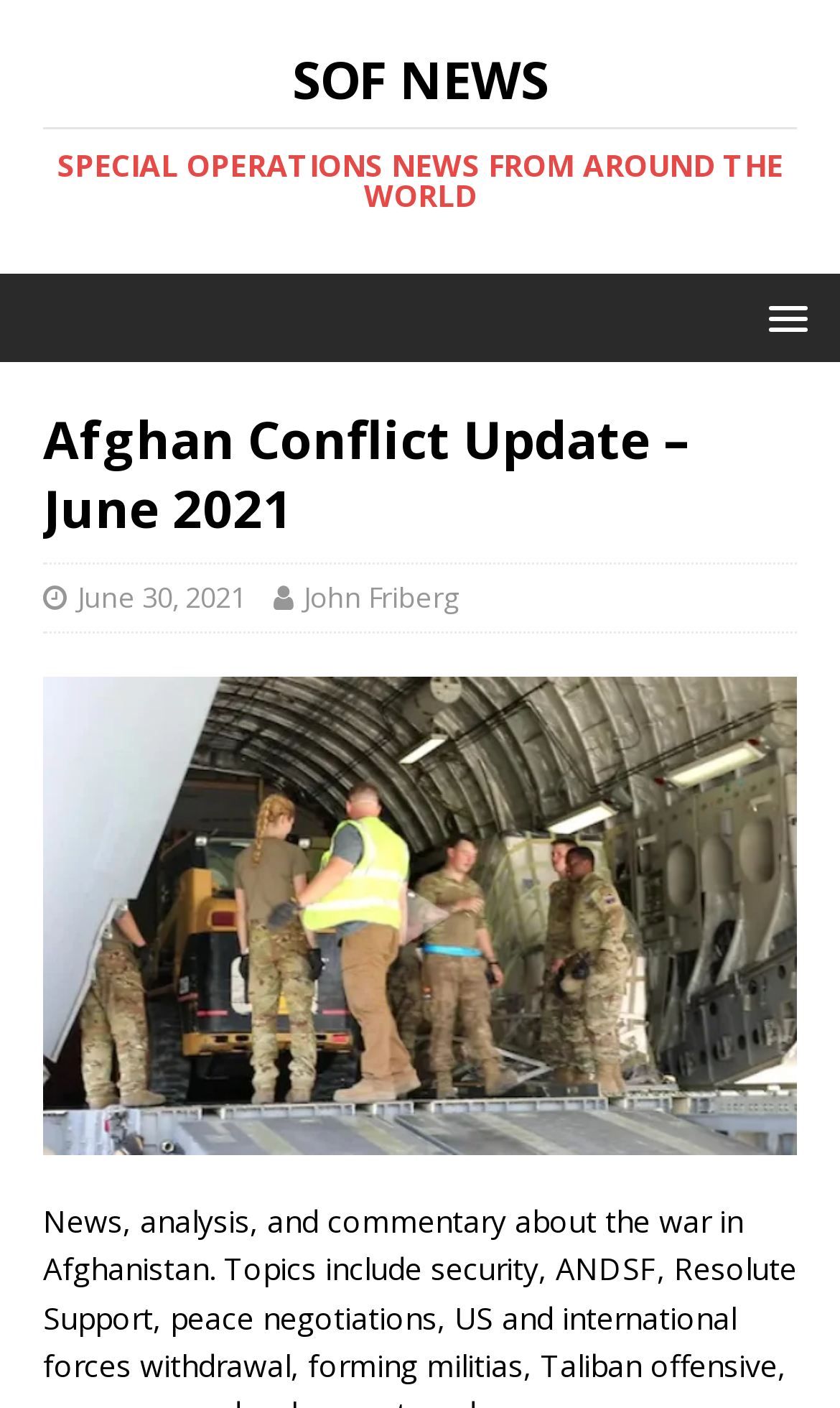Locate the UI element that matches the description John Friberg in the webpage screenshot. Return the bounding box coordinates in the format (top-left x, top-left y, bottom-right x, bottom-right y), with values ranging from 0 to 1.

[0.362, 0.41, 0.546, 0.437]